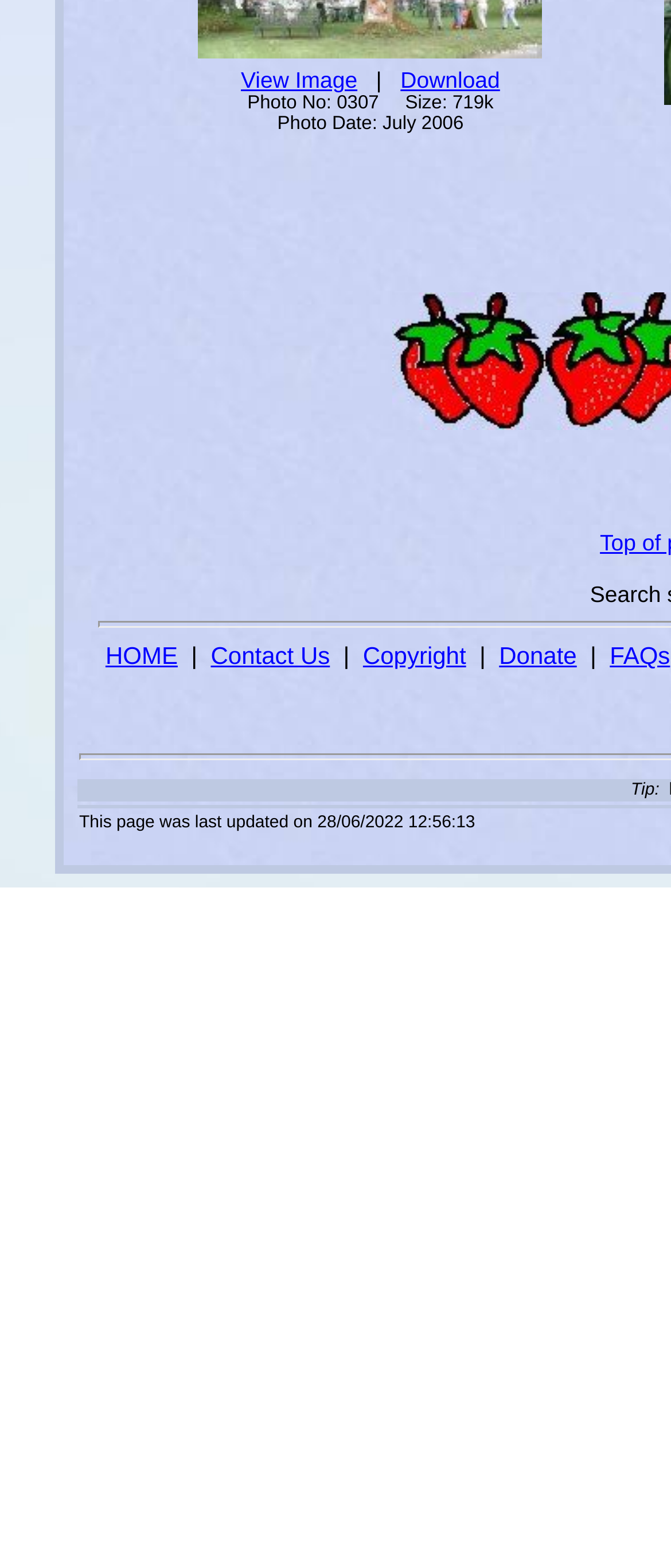What is the last updated date of the webpage?
Could you give a comprehensive explanation in response to this question?

The last updated date of the webpage can be found at the bottom of the webpage, in the text 'This page was last updated on 28/06/2022 12:56:13', indicating the date and time when the webpage was last modified.